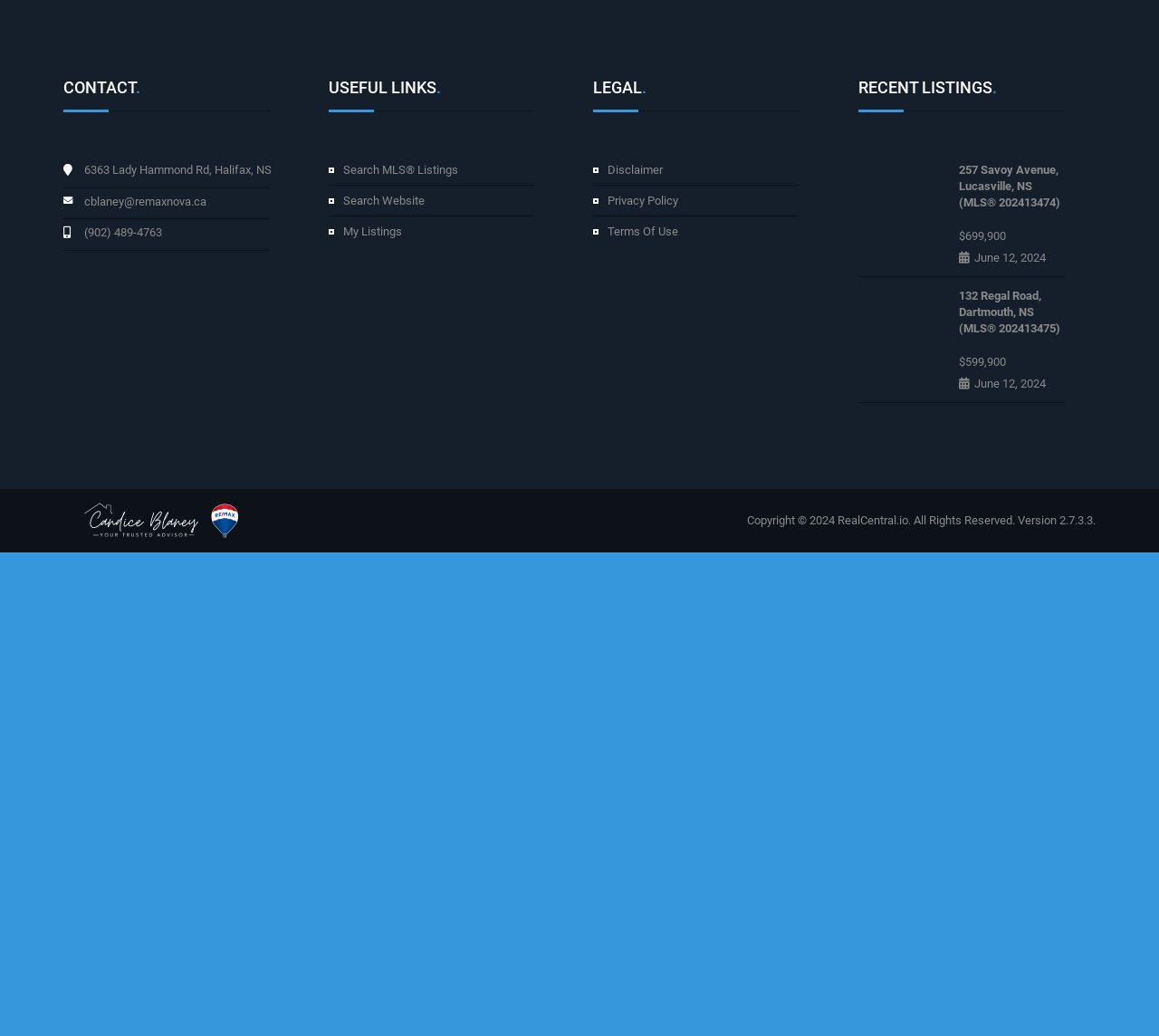Determine the bounding box for the UI element as described: "cblaney@remaxnova.ca". The coordinates should be represented as four float numbers between 0 and 1, formatted as [left, top, right, bottom].

[0.073, 0.188, 0.178, 0.201]